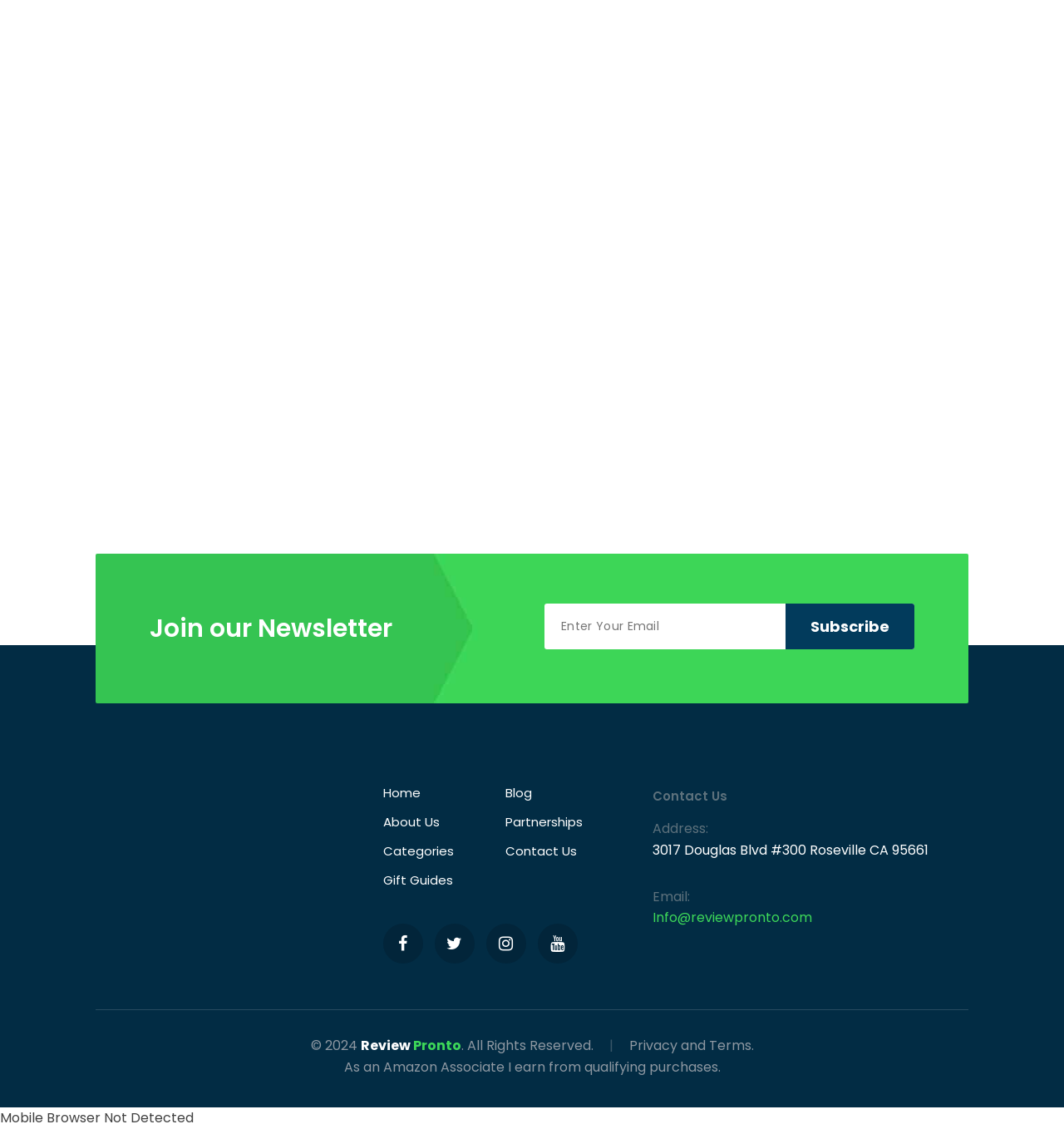Please specify the bounding box coordinates of the clickable section necessary to execute the following command: "Go to the Home page".

[0.36, 0.694, 0.395, 0.71]